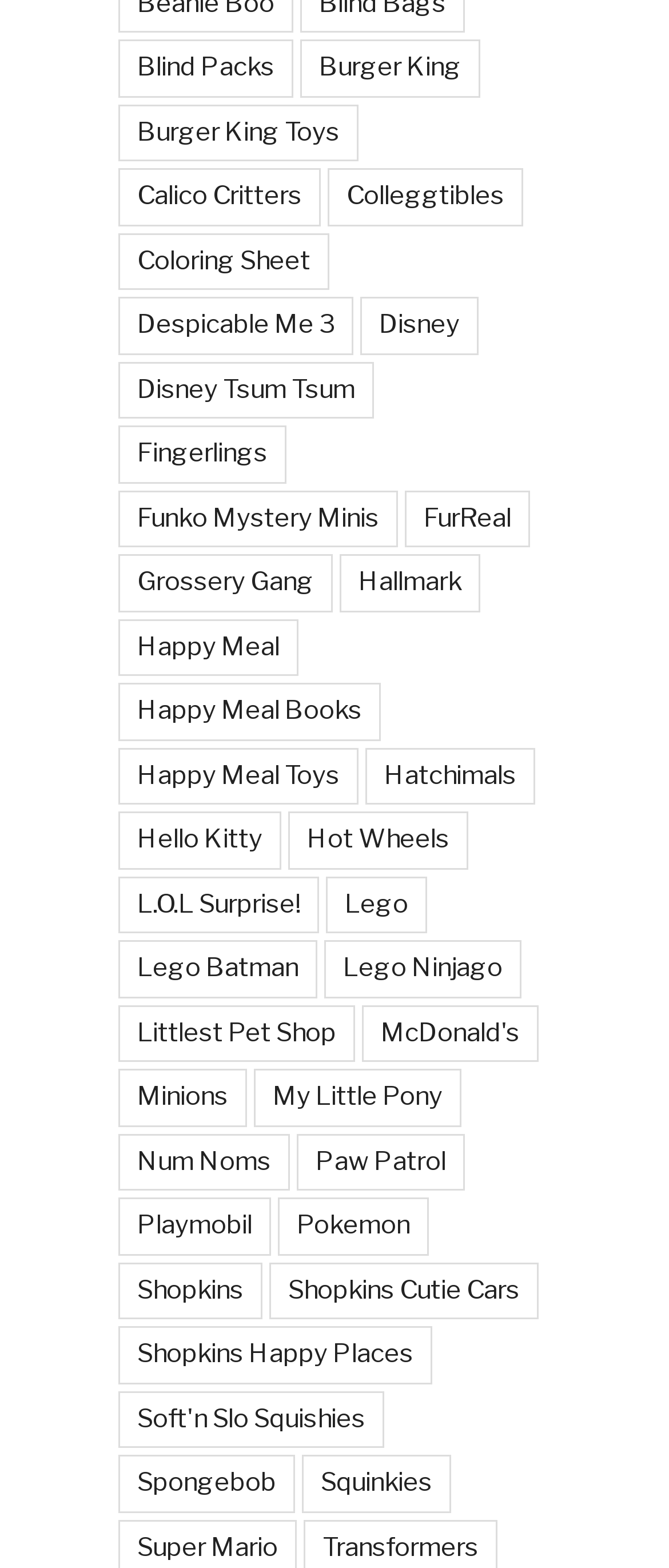Highlight the bounding box coordinates of the element you need to click to perform the following instruction: "Visit Burger King."

[0.449, 0.025, 0.718, 0.062]